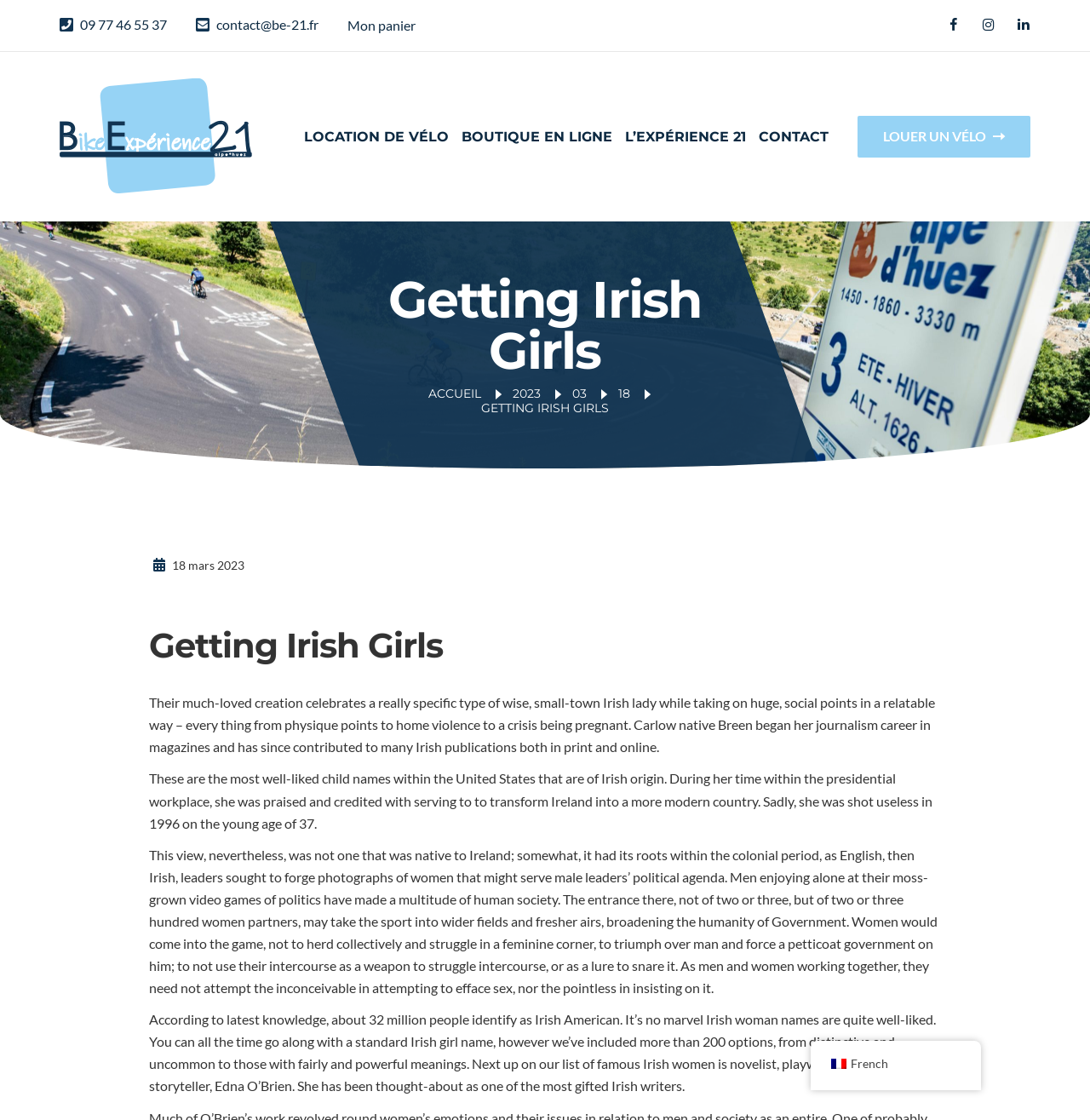Identify the bounding box coordinates of the region that should be clicked to execute the following instruction: "Open the 'BOUTIQUE EN LIGNE' page".

[0.423, 0.1, 0.562, 0.144]